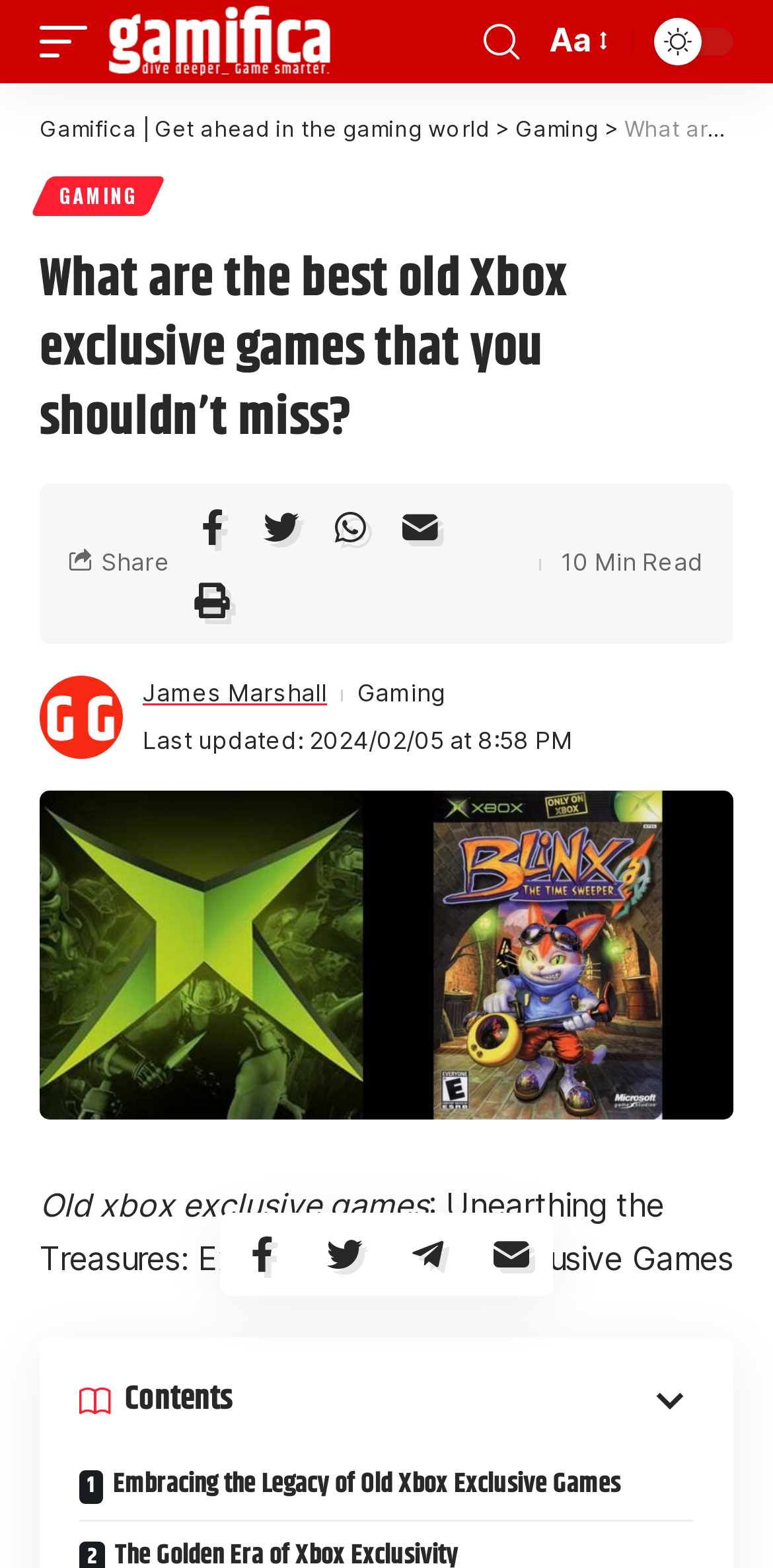Identify the bounding box coordinates of the region that needs to be clicked to carry out this instruction: "read the article by James Marshall". Provide these coordinates as four float numbers ranging from 0 to 1, i.e., [left, top, right, bottom].

[0.051, 0.431, 0.159, 0.484]